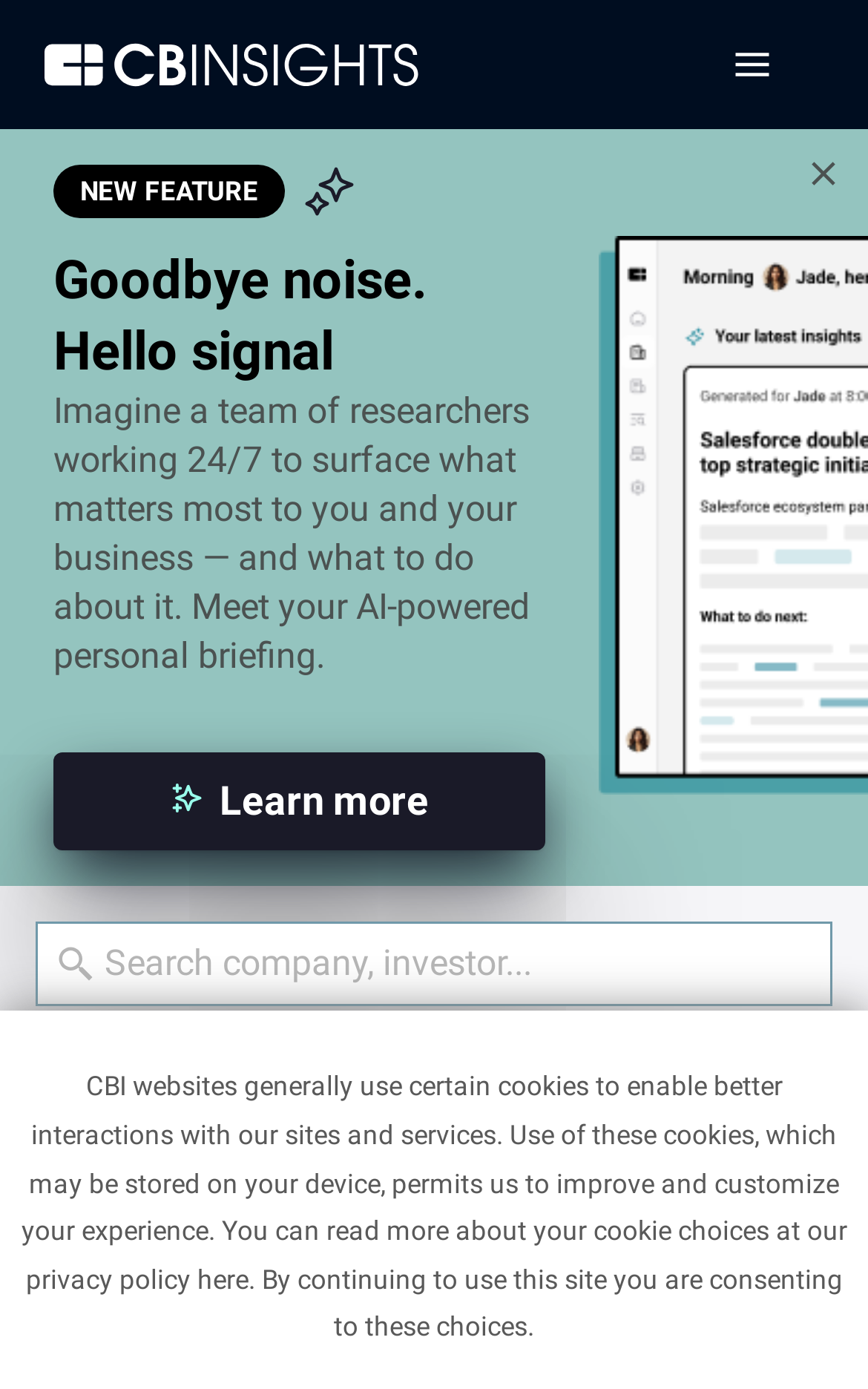Determine the bounding box coordinates of the clickable element to achieve the following action: 'Learn more about the new feature'. Provide the coordinates as four float values between 0 and 1, formatted as [left, top, right, bottom].

[0.062, 0.542, 0.628, 0.613]